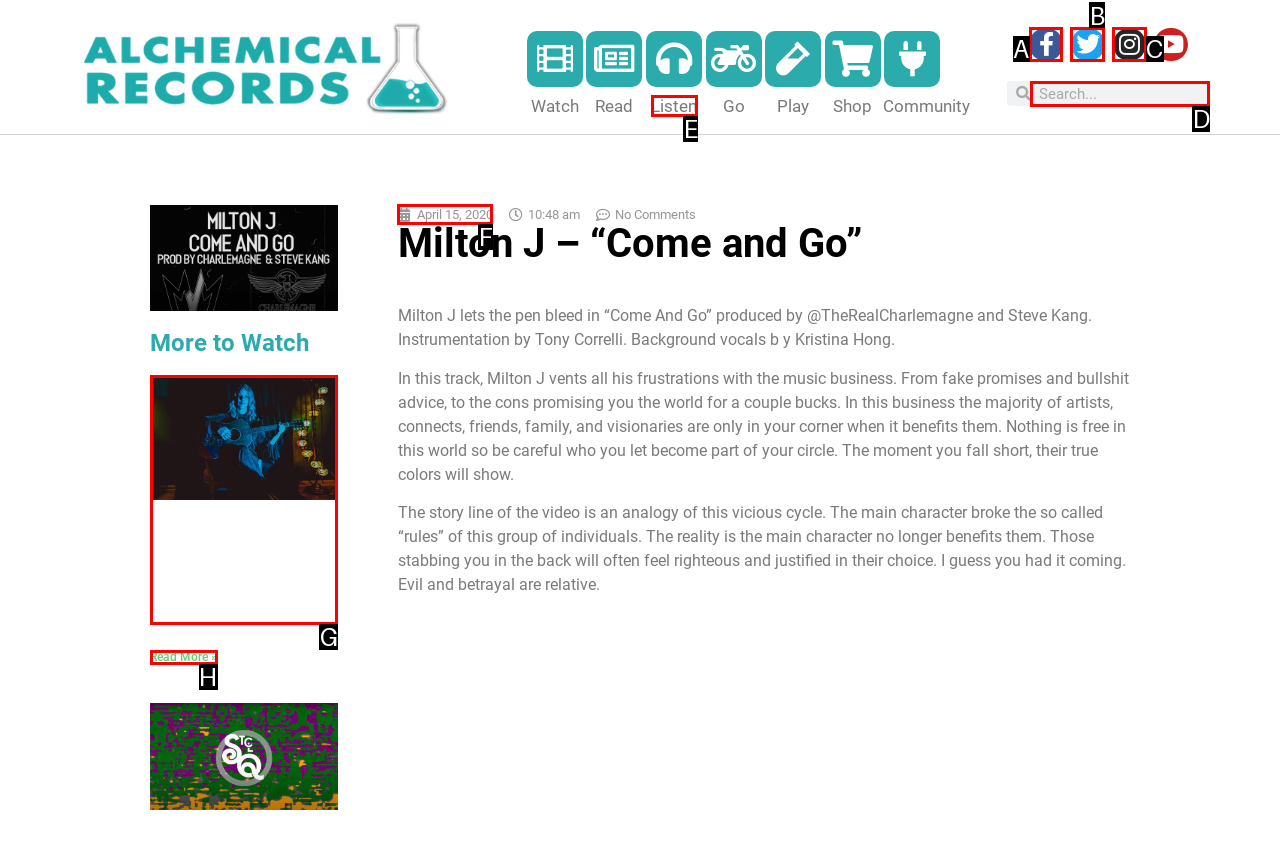Tell me which element should be clicked to achieve the following objective: Learn about Russell Peters' rise to prominence
Reply with the letter of the correct option from the displayed choices.

None